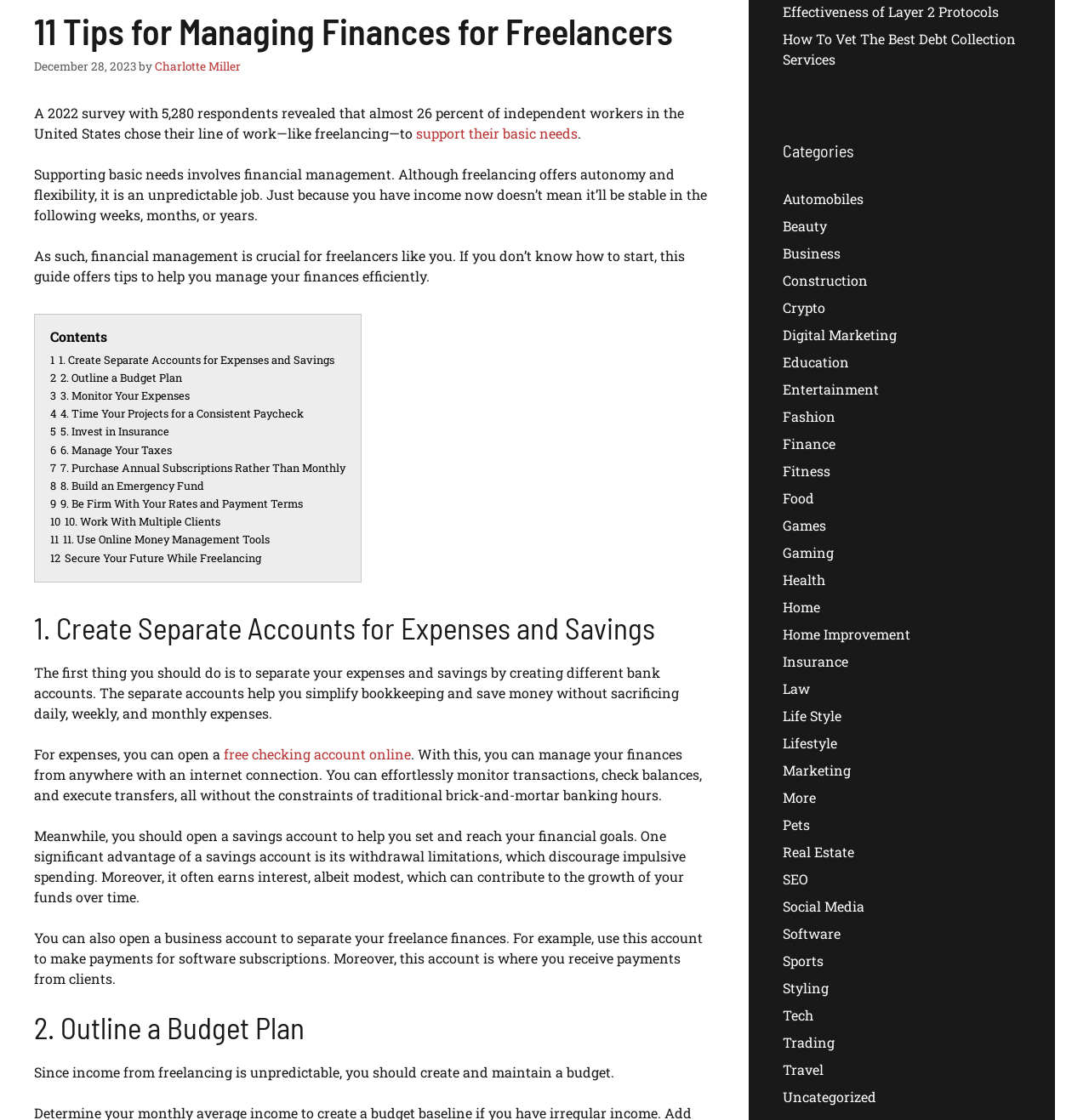Bounding box coordinates are specified in the format (top-left x, top-left y, bottom-right x, bottom-right y). All values are floating point numbers bounded between 0 and 1. Please provide the bounding box coordinate of the region this sentence describes: support their basic needs

[0.382, 0.111, 0.53, 0.126]